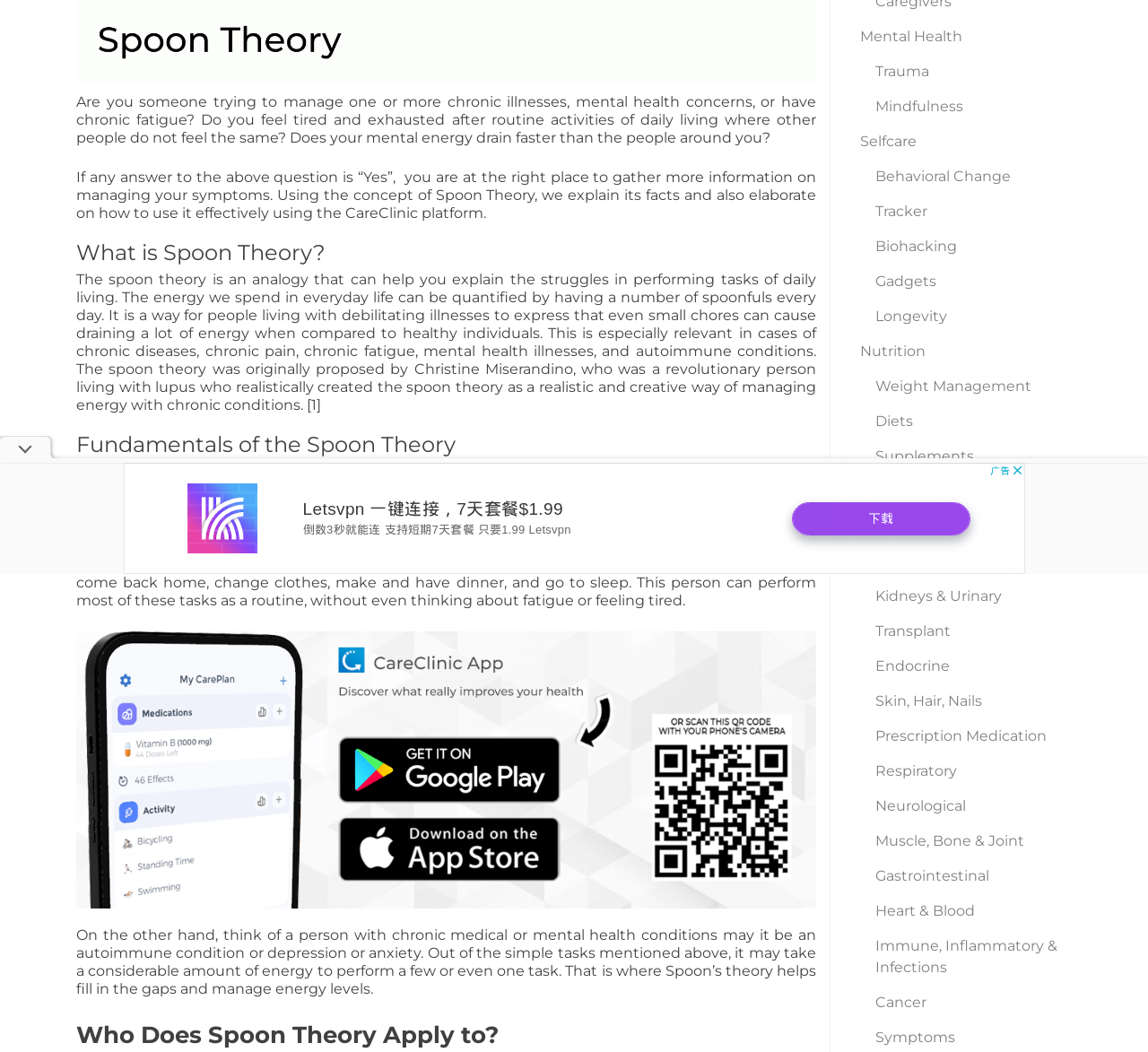Extract the bounding box coordinates for the UI element described as: "Weight Management".

[0.762, 0.359, 0.898, 0.375]